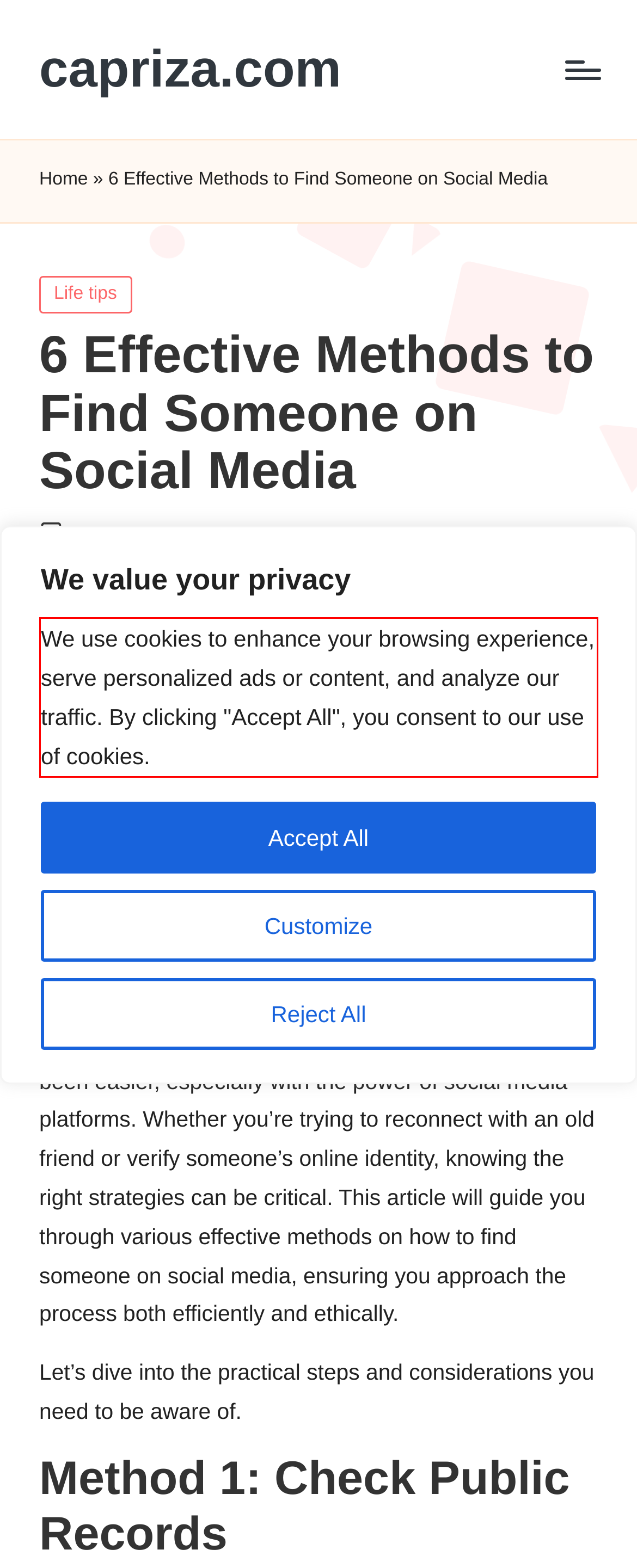You have a screenshot of a webpage with a red bounding box. Use OCR to generate the text contained within this red rectangle.

We use cookies to enhance your browsing experience, serve personalized ads or content, and analyze our traffic. By clicking "Accept All", you consent to our use of cookies.